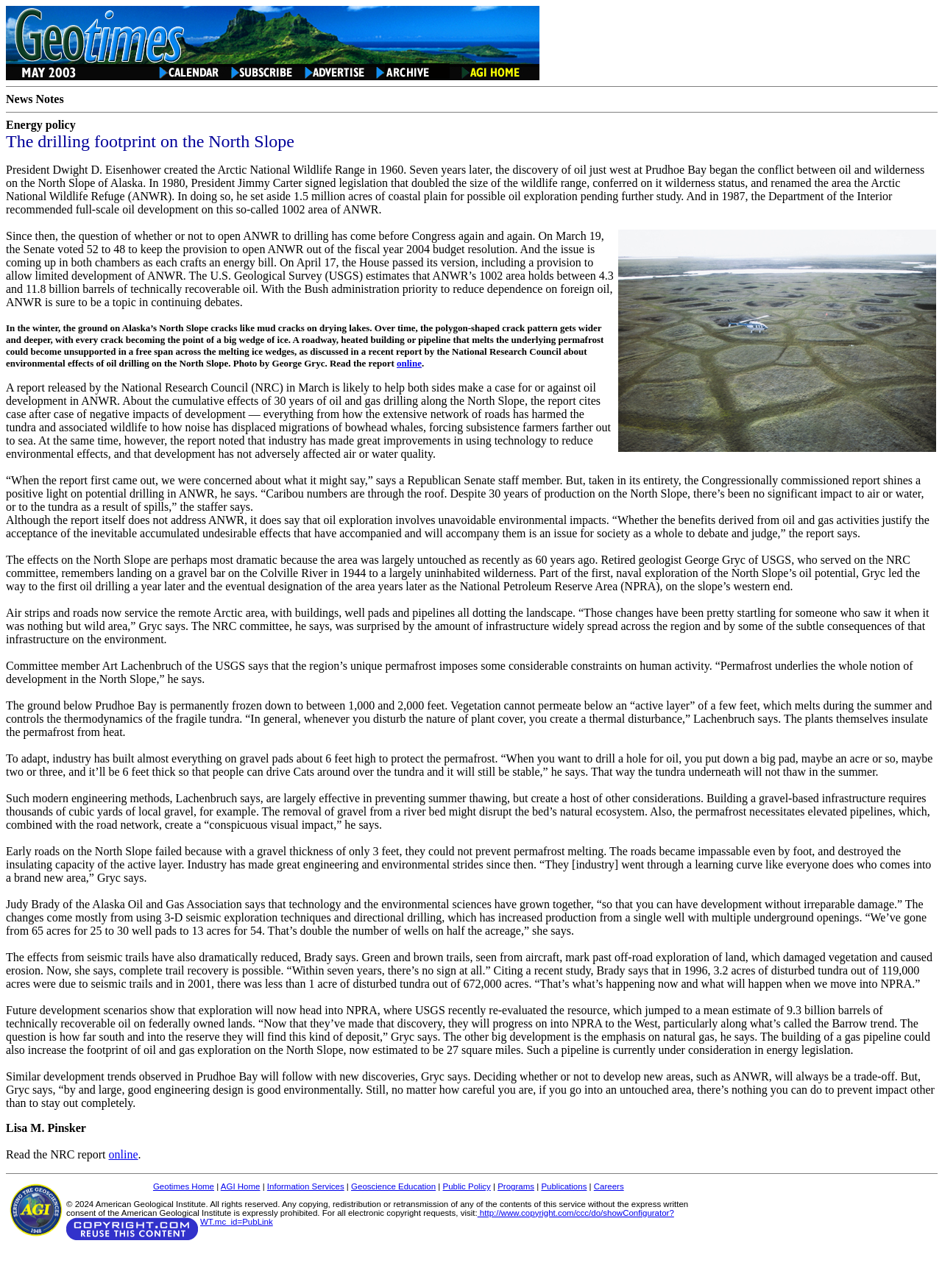What is the name of the association mentioned in the article?
Using the image, provide a detailed and thorough answer to the question.

The name of the association mentioned in the article is the Alaska Oil and Gas Association, which is mentioned in the StaticText element with the text 'Judy Brady of the Alaska Oil and Gas Association says that technology and the environmental sciences have grown together...' at coordinates [0.006, 0.697, 0.984, 0.727].